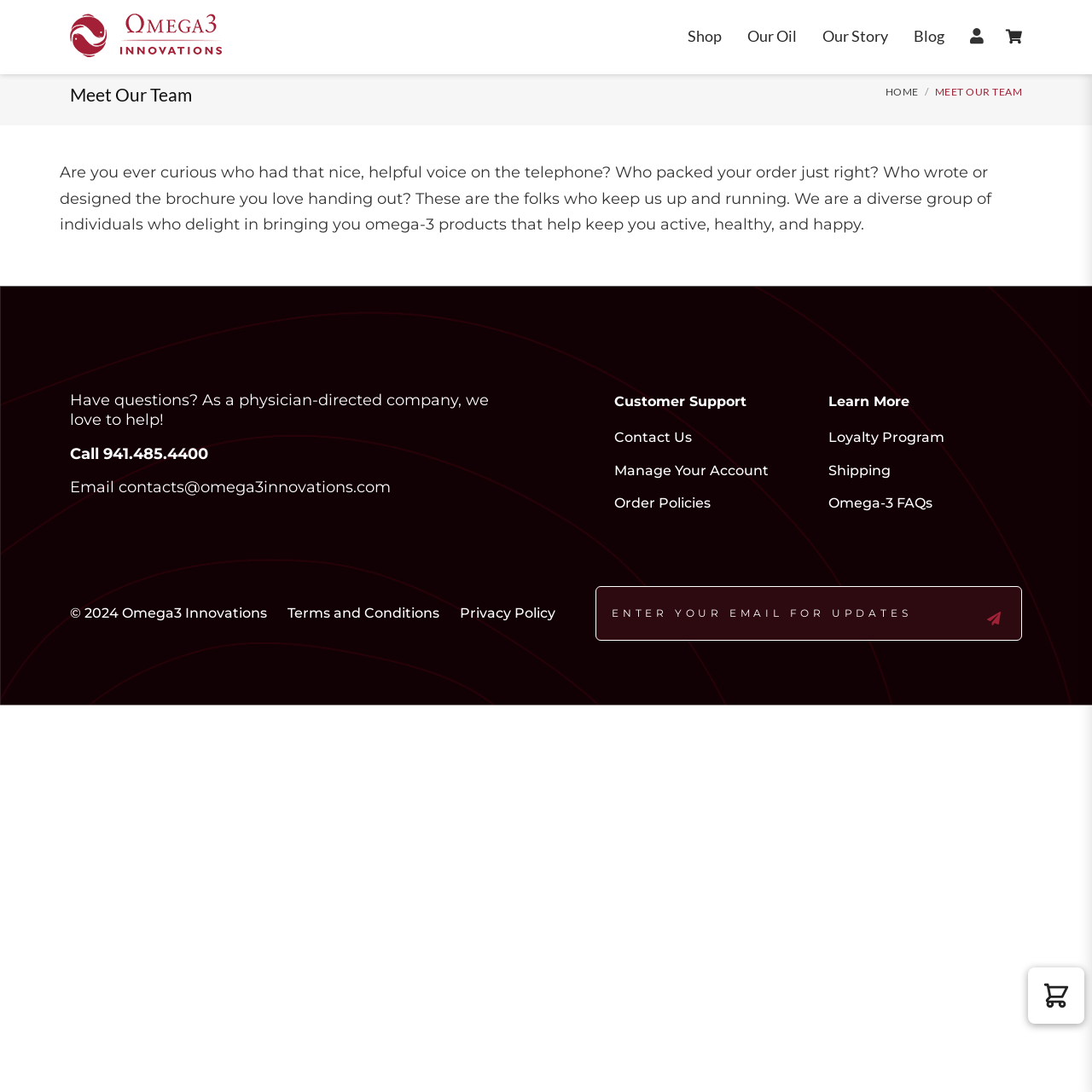Find the bounding box coordinates of the element to click in order to complete this instruction: "Click the 'Shop' link". The bounding box coordinates must be four float numbers between 0 and 1, denoted as [left, top, right, bottom].

[0.63, 0.021, 0.661, 0.046]